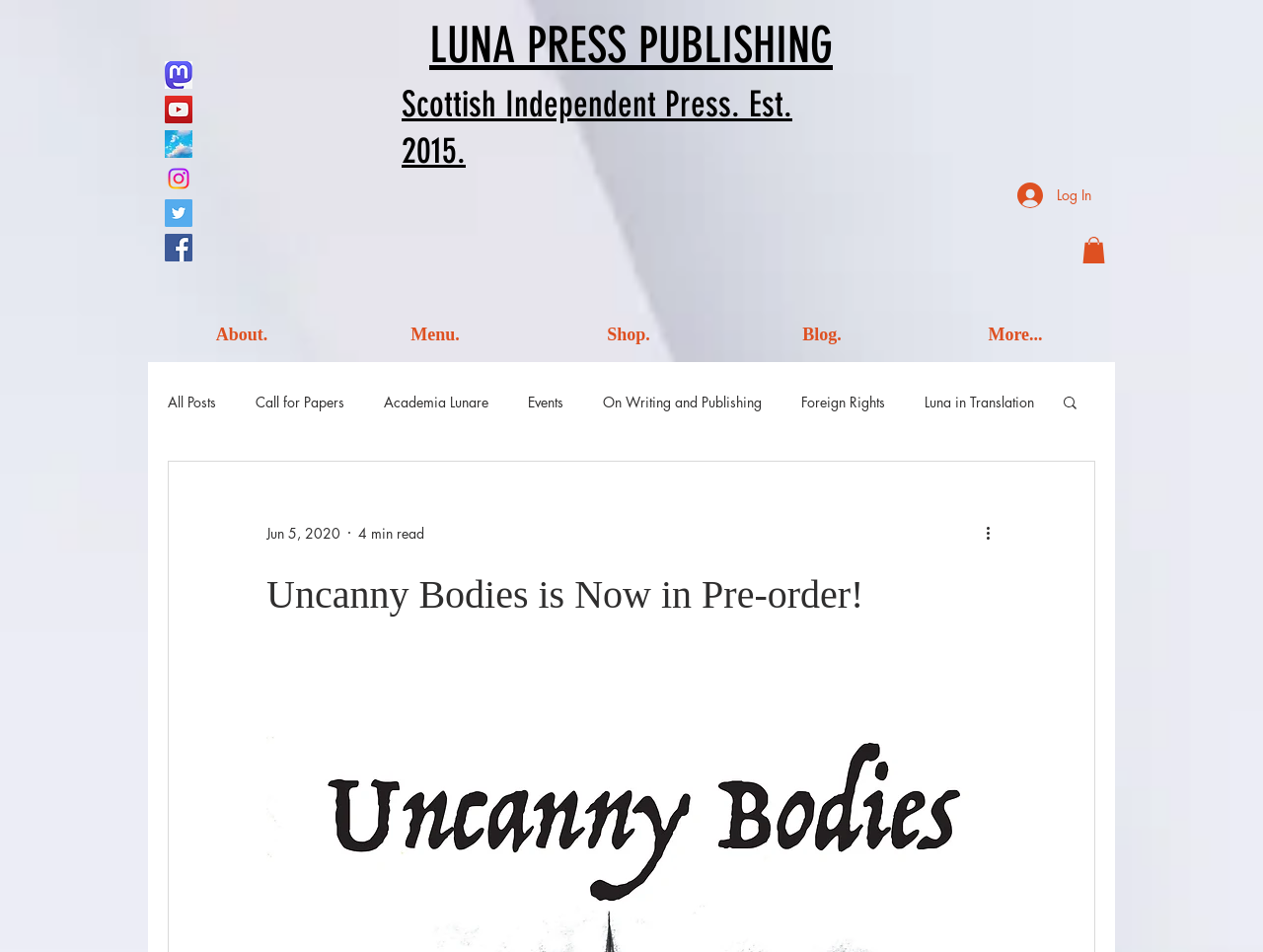How many navigation links are there in the site navigation?
Give a single word or phrase as your answer by examining the image.

5